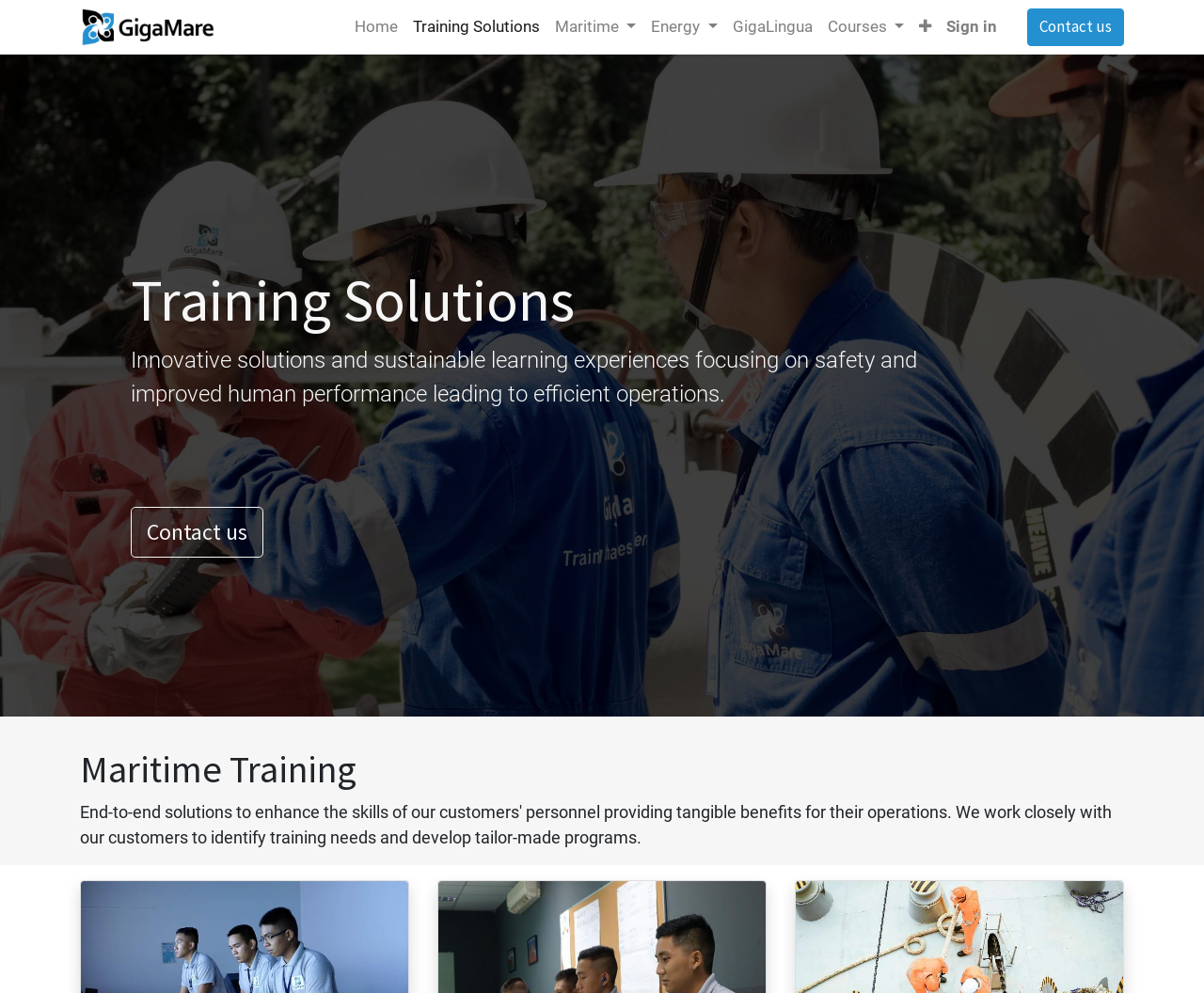Locate the bounding box coordinates of the region to be clicked to comply with the following instruction: "Sign in to the website". The coordinates must be four float numbers between 0 and 1, in the form [left, top, right, bottom].

[0.78, 0.008, 0.834, 0.047]